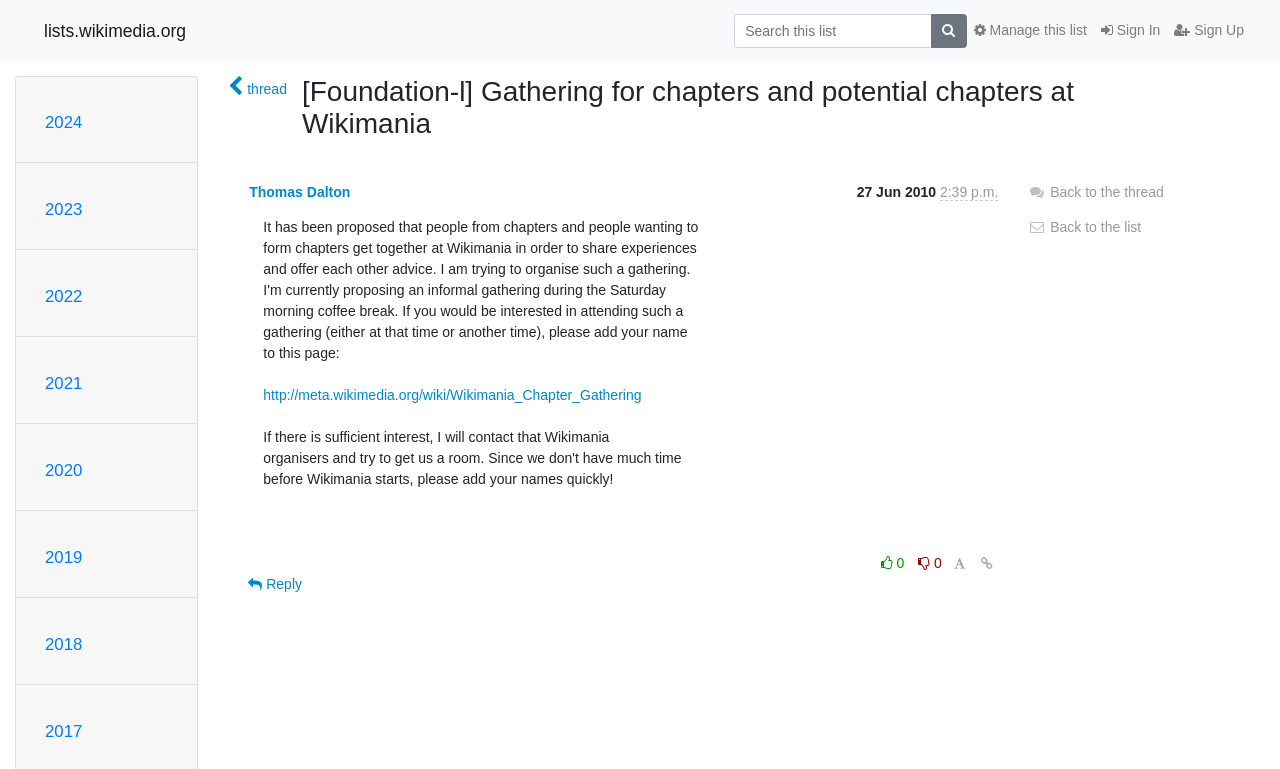Locate the bounding box coordinates of the region to be clicked to comply with the following instruction: "Search this list". The coordinates must be four float numbers between 0 and 1, in the form [left, top, right, bottom].

[0.573, 0.018, 0.728, 0.062]